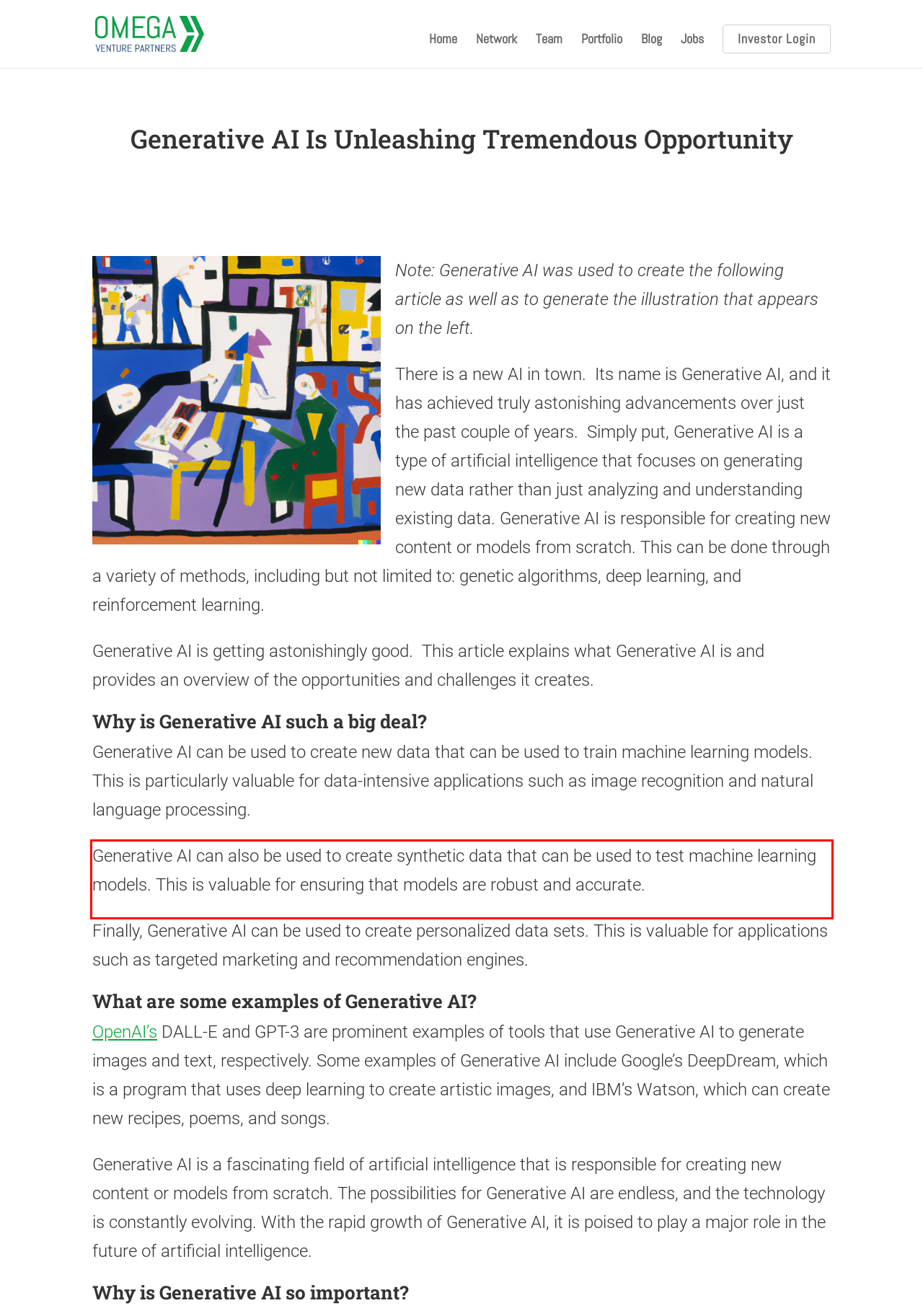Using the provided screenshot of a webpage, recognize the text inside the red rectangle bounding box by performing OCR.

Generative AI can also be used to create synthetic data that can be used to test machine learning models. This is valuable for ensuring that models are robust and accurate.